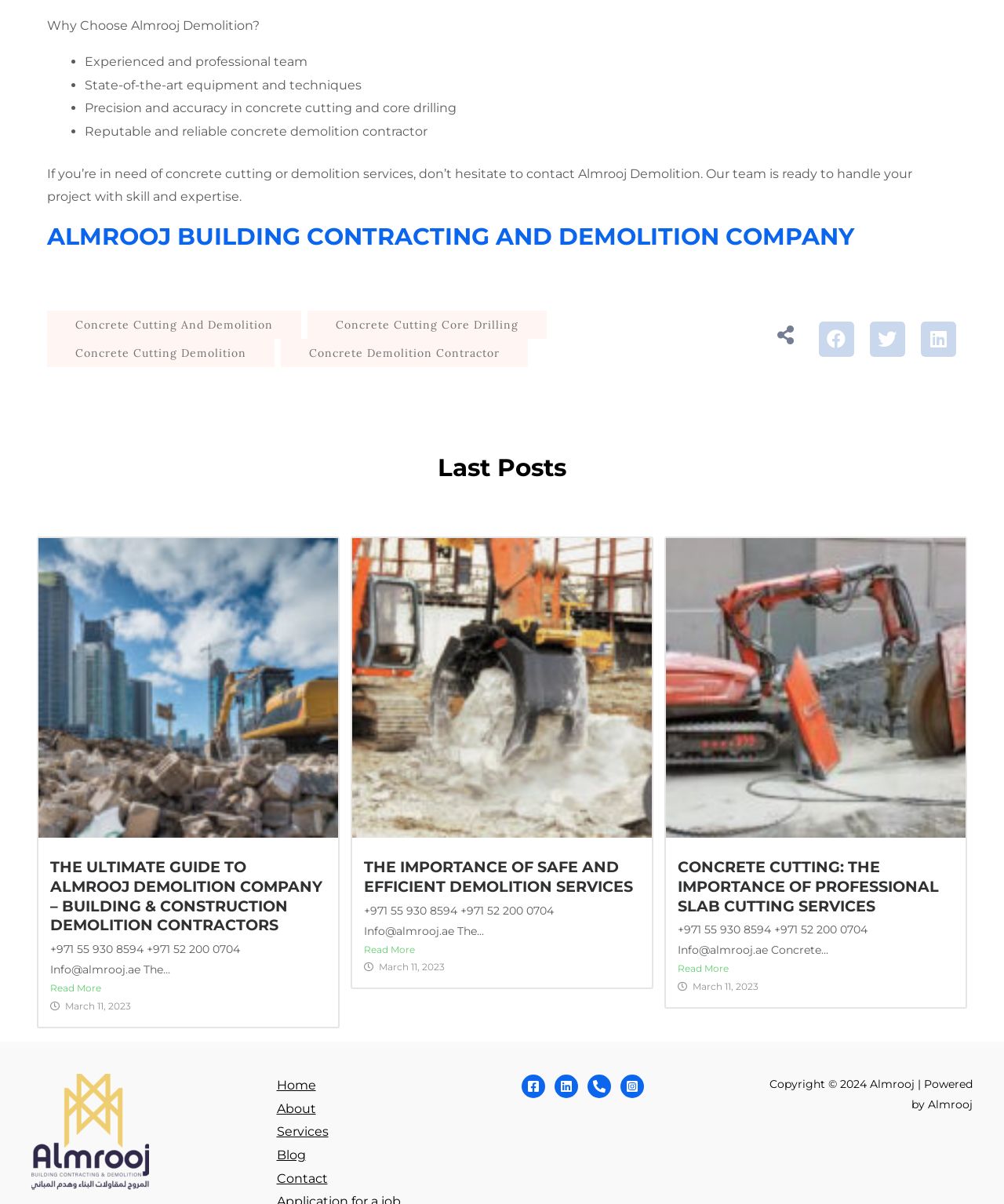Kindly respond to the following question with a single word or a brief phrase: 
What services does Almrooj Demolition provide?

Concrete cutting and demolition